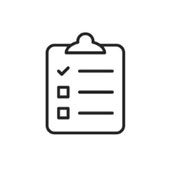What is the purpose of the services mentioned?
Please use the image to deliver a detailed and complete answer.

The services mentioned, particularly in areas like Renfrew, ensure that all assembly tasks are handled smoothly, providing peace of mind to homeowners. They help clients efficiently set up their furniture, enhancing the usability and aesthetic of their living spaces.